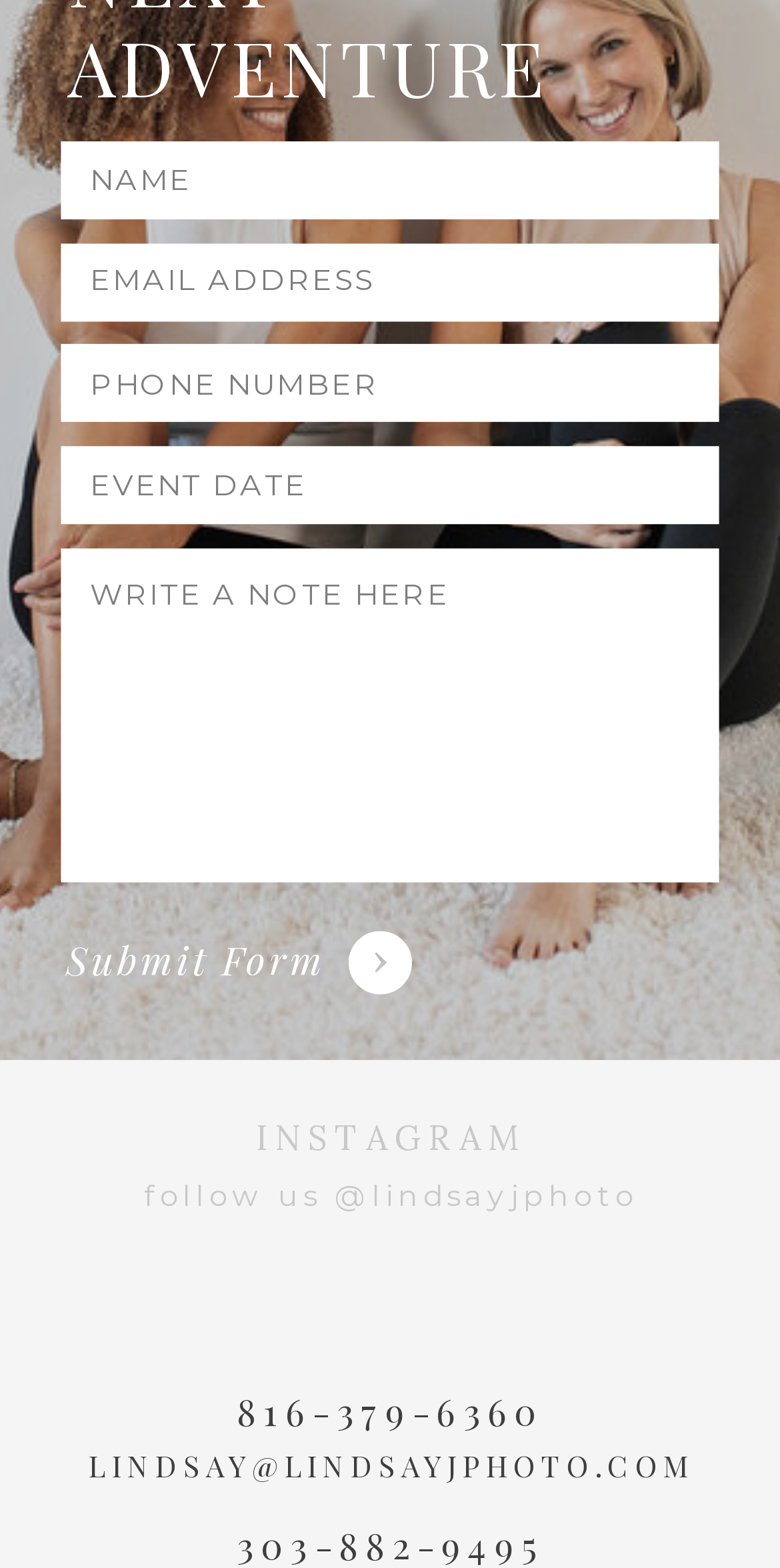What social media platform is mentioned on the page?
Refer to the screenshot and answer in one word or phrase.

Instagram